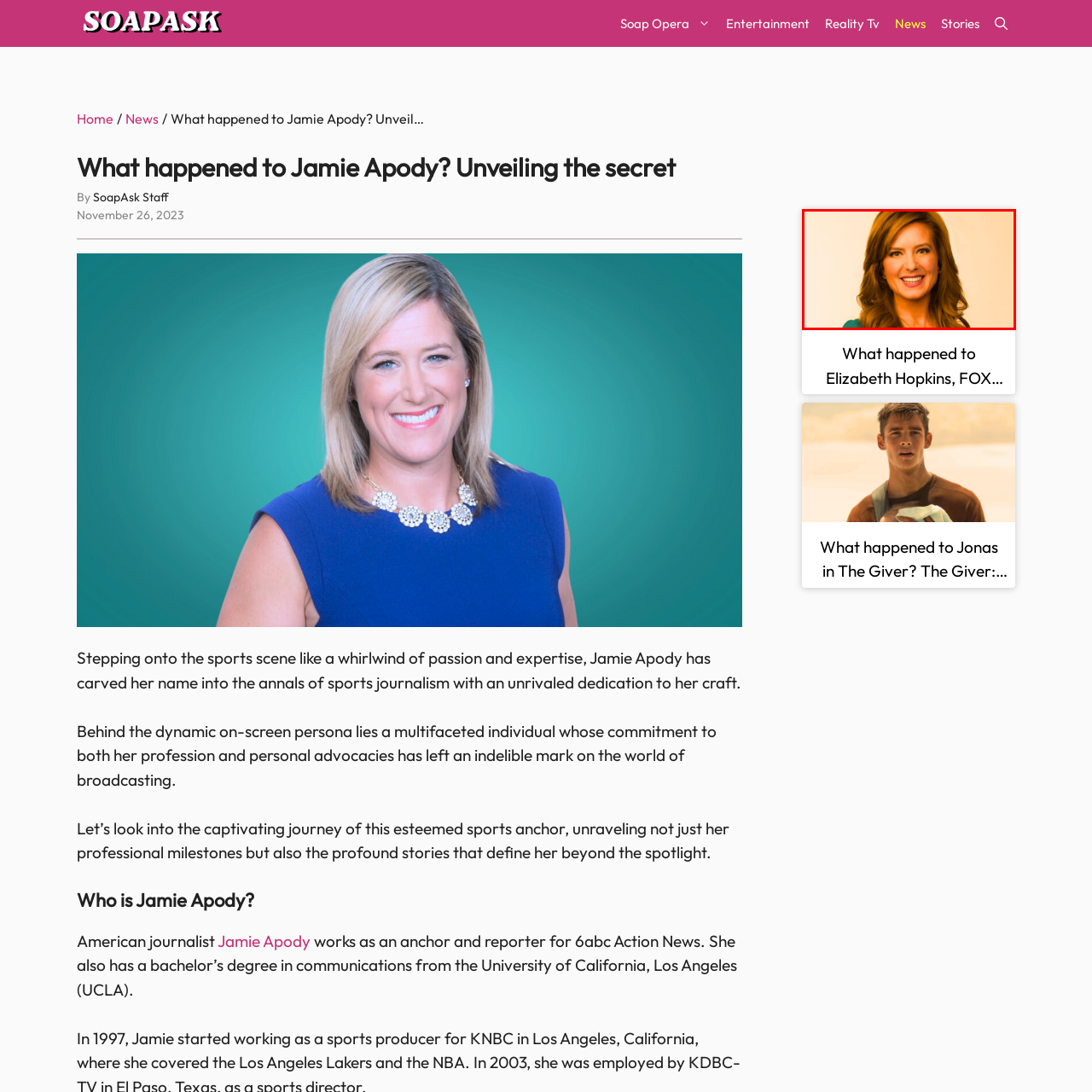Check the image highlighted in red, What is the color of Elizabeth Hopkins' hair?
 Please answer in a single word or phrase.

reddish-brown